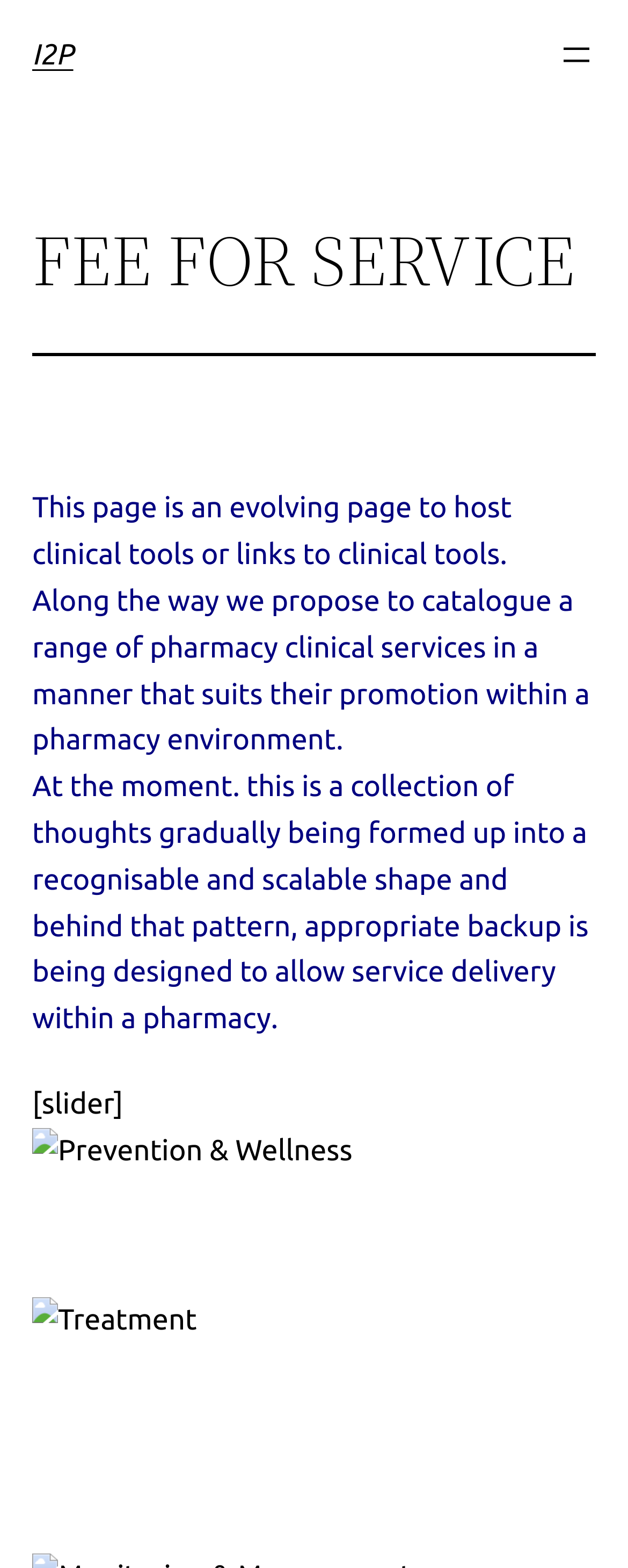Provide the bounding box coordinates for the UI element that is described by this text: "I2P". The coordinates should be in the form of four float numbers between 0 and 1: [left, top, right, bottom].

[0.051, 0.025, 0.117, 0.045]